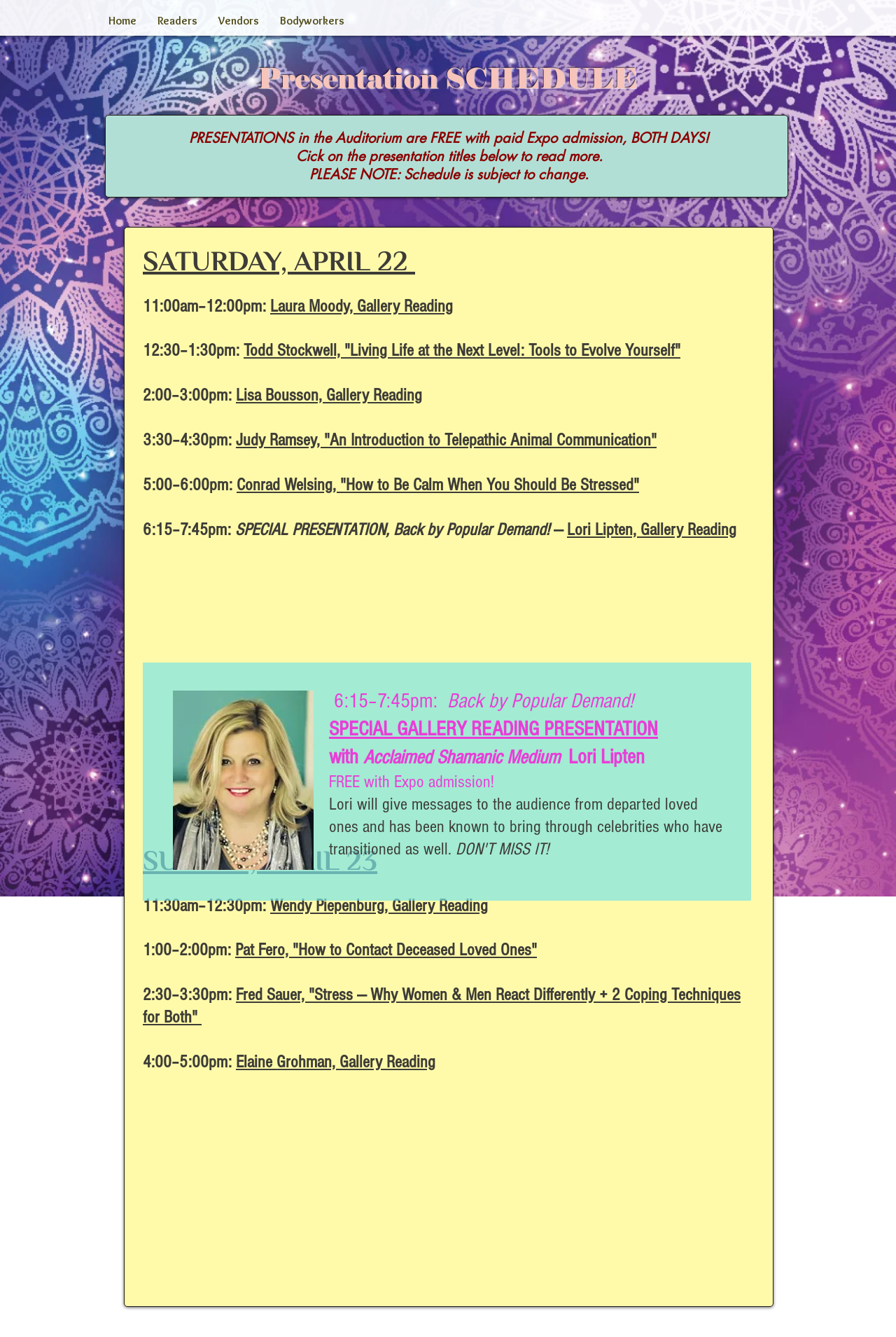Observe the image and answer the following question in detail: Who is giving a special presentation on Sunday, April 23?

According to the presentation schedule, on Sunday, April 23, Lori Lipten is giving a special presentation from 6:15-7:45pm, which is a gallery reading.